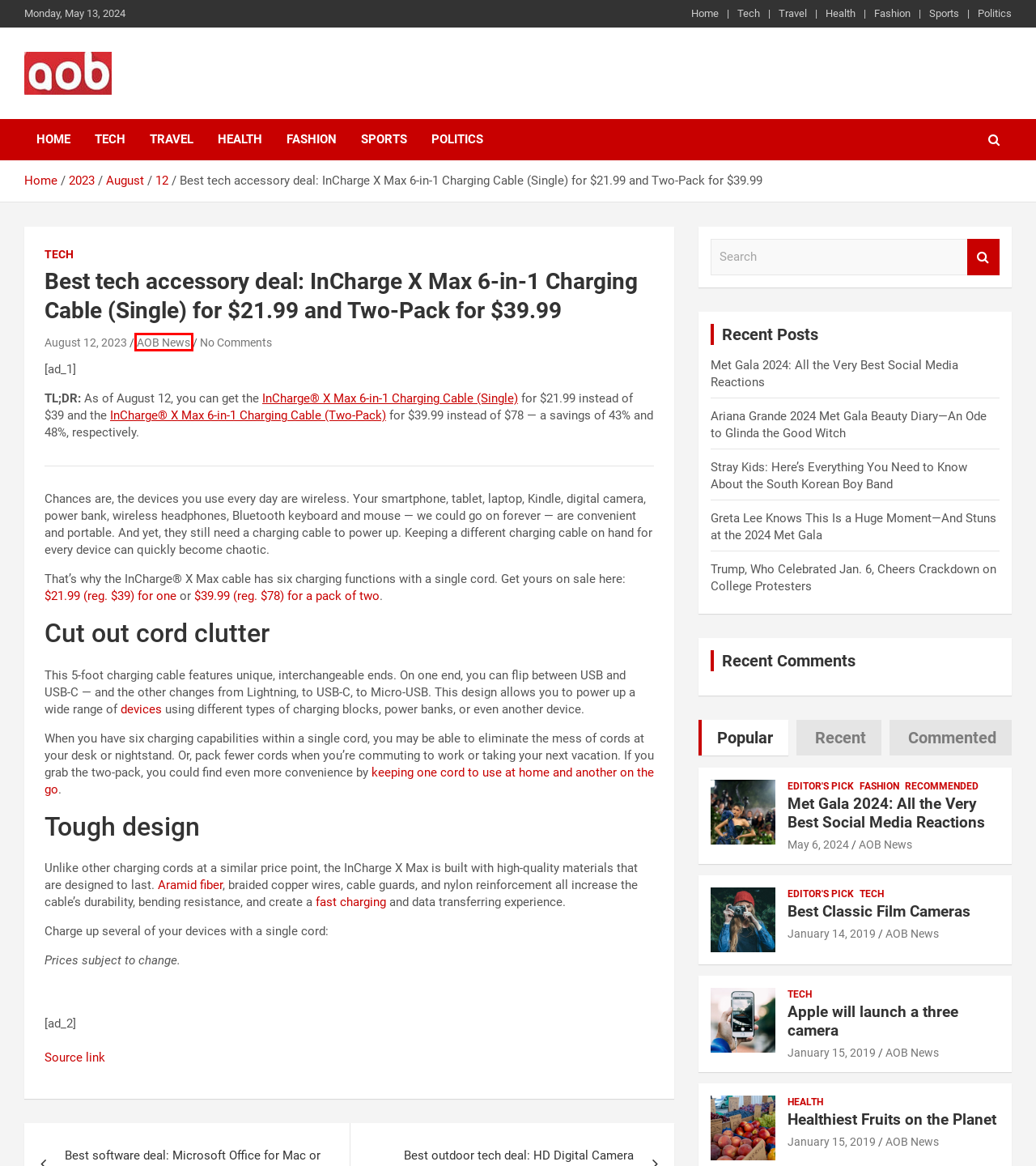Analyze the webpage screenshot with a red bounding box highlighting a UI element. Select the description that best matches the new webpage after clicking the highlighted element. Here are the options:
A. Greta Lee Knows This Is a Huge Moment—And Stuns at the 2024 Met Gala – AOB News
B. AOB News – AOB News
C. Best Classic Film Cameras – AOB News
D. Health – AOB News
E. Healthiest Fruits on the Planet – AOB News
F. Fashion – AOB News
G. Trump, Who Celebrated Jan. 6, Cheers Crackdown on College Protesters – AOB News
H. Sports – AOB News

B